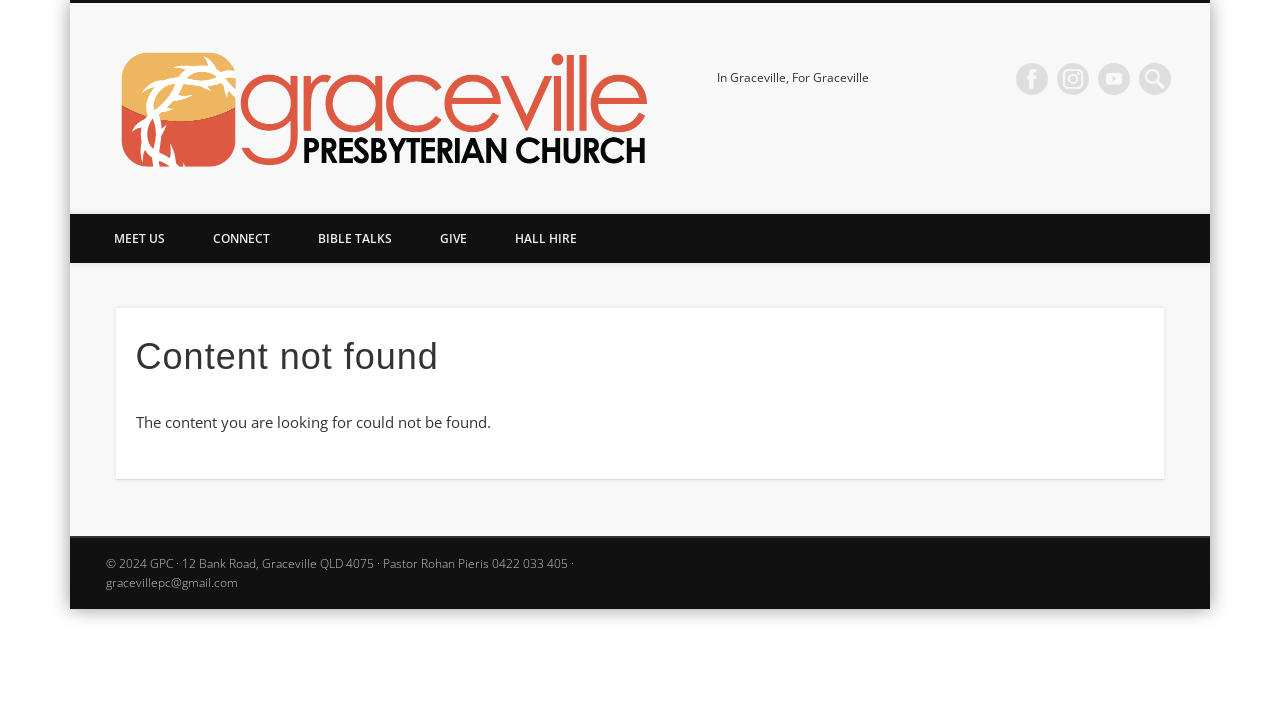Can you provide the bounding box coordinates for the element that should be clicked to implement the instruction: "go to MEET US page"?

[0.07, 0.299, 0.148, 0.368]